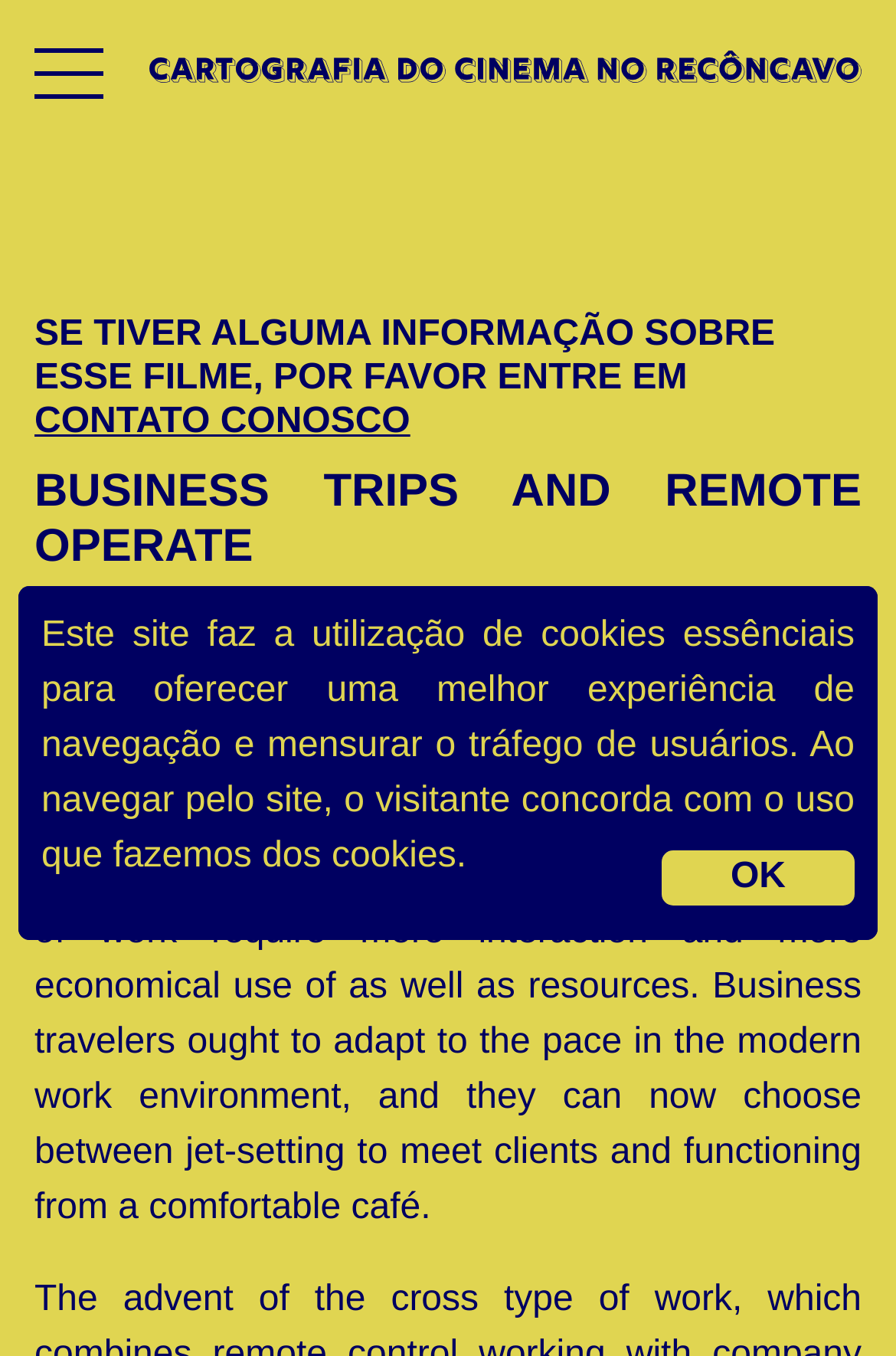Craft a detailed narrative of the webpage's structure and content.

The webpage is about Cartografia do Cinema no Recôncavo, which appears to be a film-related project. At the top of the page, there is a horizontal navigation menu with 8 links: PÁGINA INICIAL, APRESENTAÇÃO, ARNOL CONCEIÇÃO, FILMES, FONTES DE PESQUISA, LIGAÇÕES EXTERNAS, FICHA TÉCNICA, and CONTATO +. 

Below the navigation menu, there are two headings. The first heading says "SE TIVER ALGUMA INFORMAÇÃO SOBRE ESSE FILME, POR FAVOR ENTRE EM CONTATO CONOSCO" and has a link to "CONTATO CONOSCO" below it. The second heading is "BUSINESS TRIPS AND REMOTE OPERATE" and is followed by a long paragraph of text discussing the changes in business trips and remote work. 

To the right of the second heading, there is a button with the text "Close" and an "OK" button inside it. This button is likely a popup or modal window.